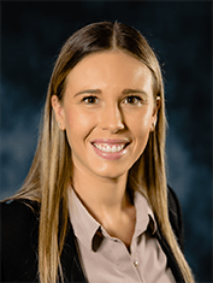Give a concise answer using one word or a phrase to the following question:
What is the setting of the background?

Formal setting